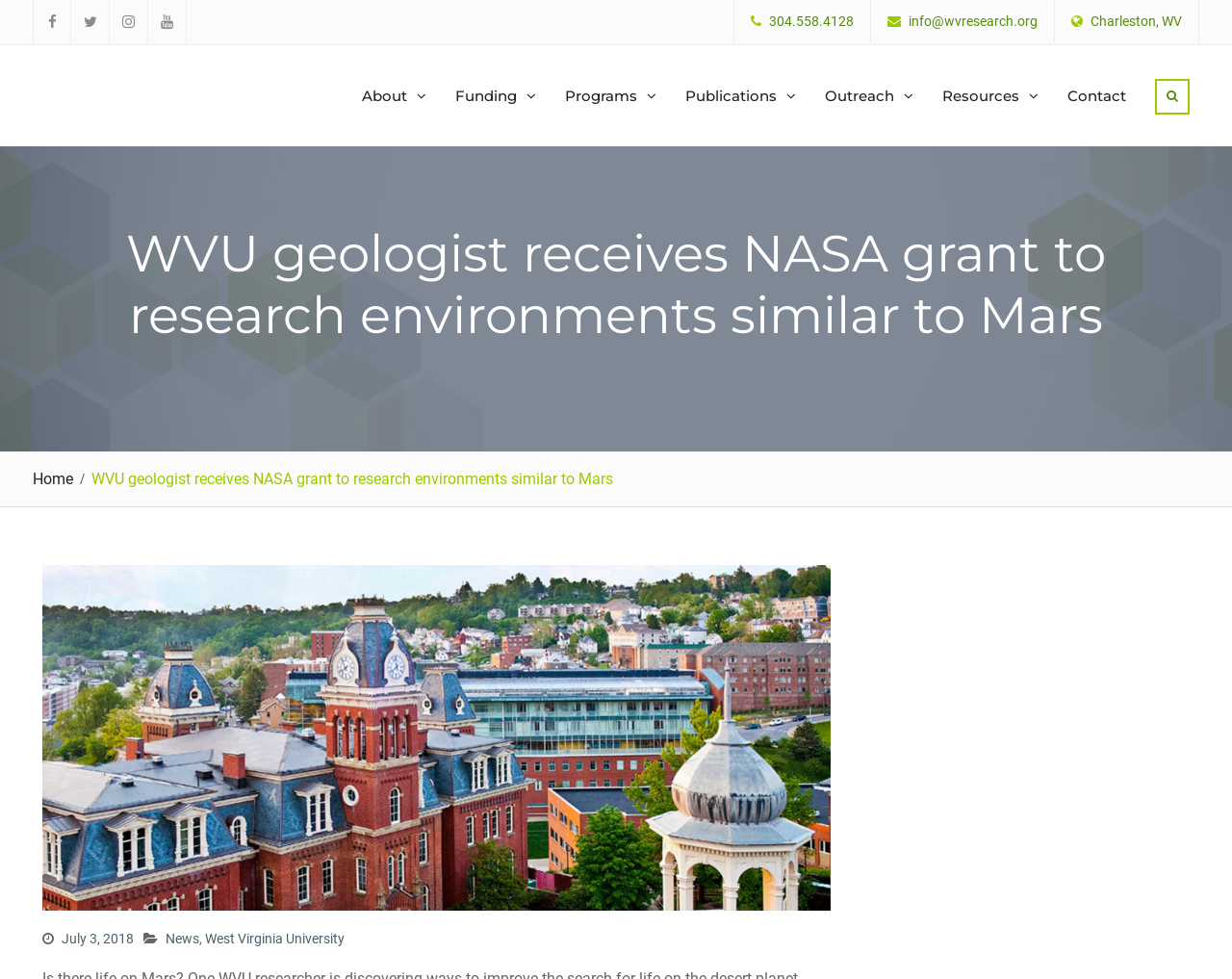What social media platforms are available?
Examine the webpage screenshot and provide an in-depth answer to the question.

The social media platforms can be found in the links at the top of the webpage, represented by their respective icons, which are Facebook, Twitter, Instagram, and YouTube.